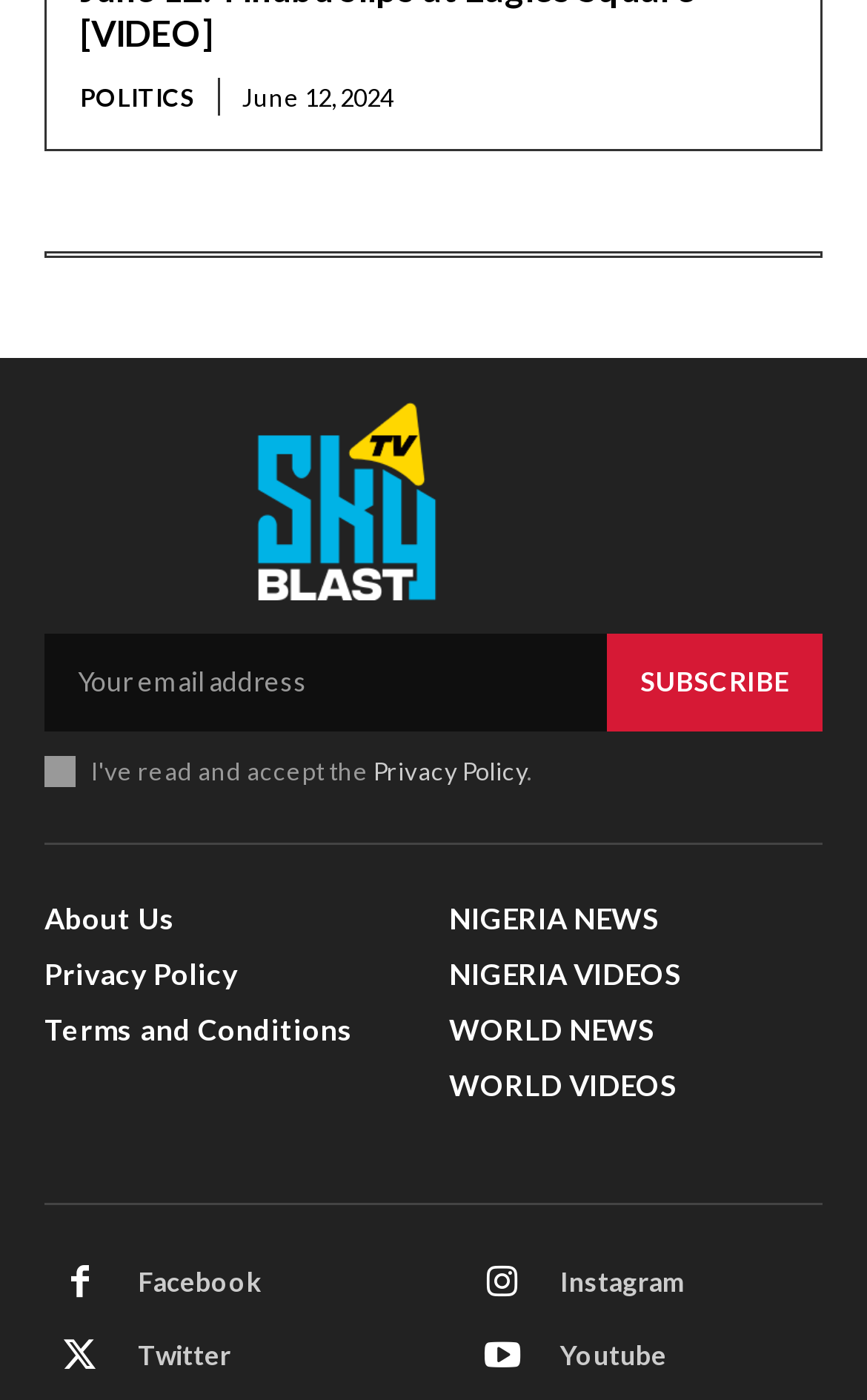Identify the bounding box coordinates of the area you need to click to perform the following instruction: "Enter email address".

[0.051, 0.452, 0.7, 0.523]